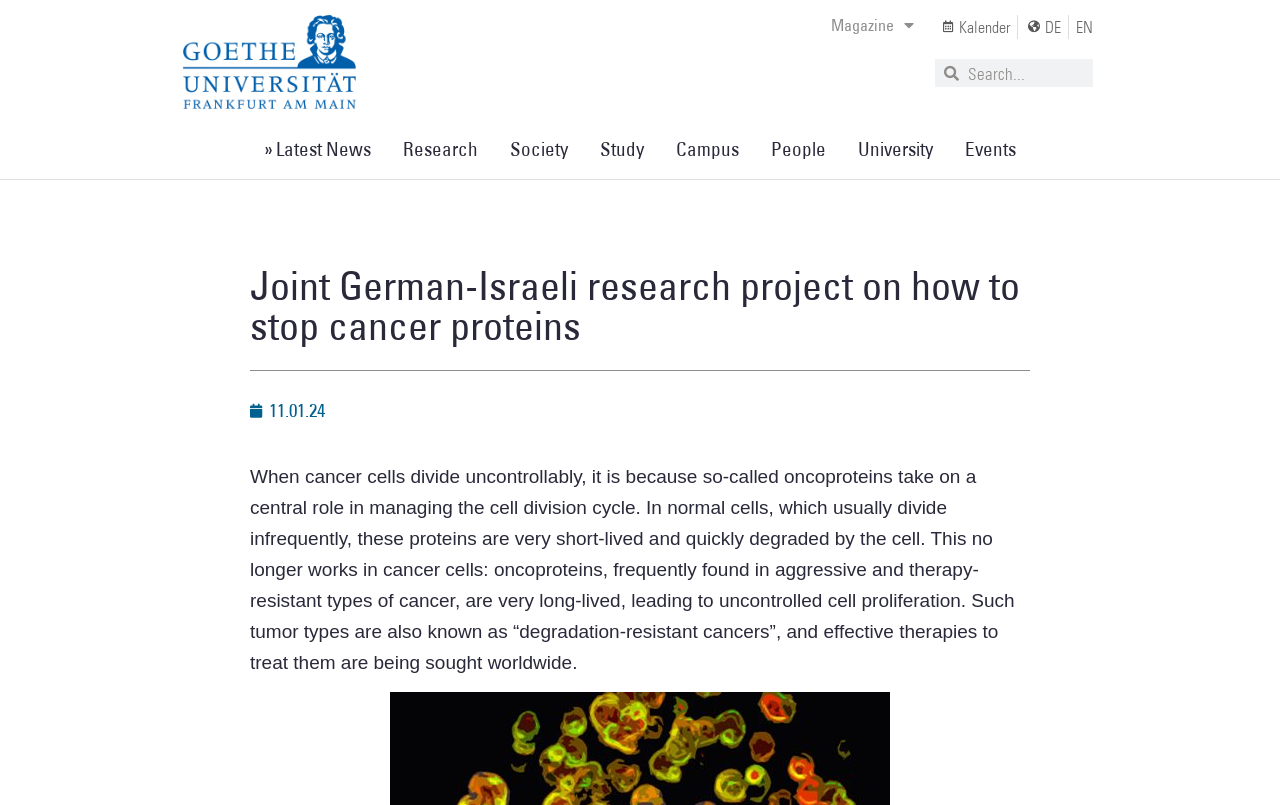Please answer the following query using a single word or phrase: 
How many main navigation links are there?

7